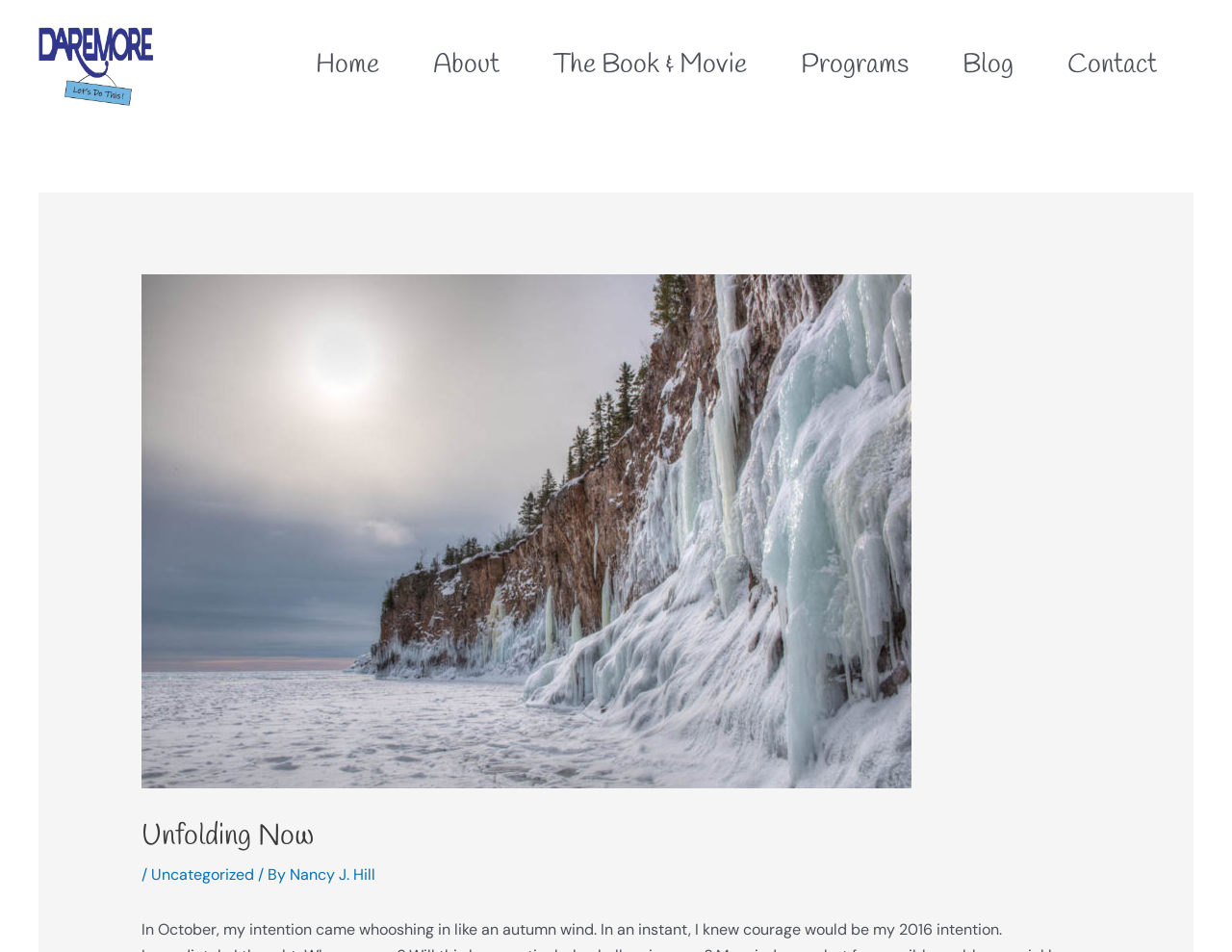Create a detailed narrative describing the layout and content of the webpage.

The webpage is titled "Unfolding Now – Dare More" and features a prominent link with the same text at the top left corner, accompanied by a related image. Below this, a navigation menu spans across the top of the page, containing seven links: "Home", "About", "The Book & Movie", "Programs", "Blog", and "Contact". 

Further down, a large header section dominates the page, with the title "Unfolding Now" in a prominent heading. Below this, a slash separates the title from a category label "Uncategorized", followed by the author's name "Nancy J. Hill".